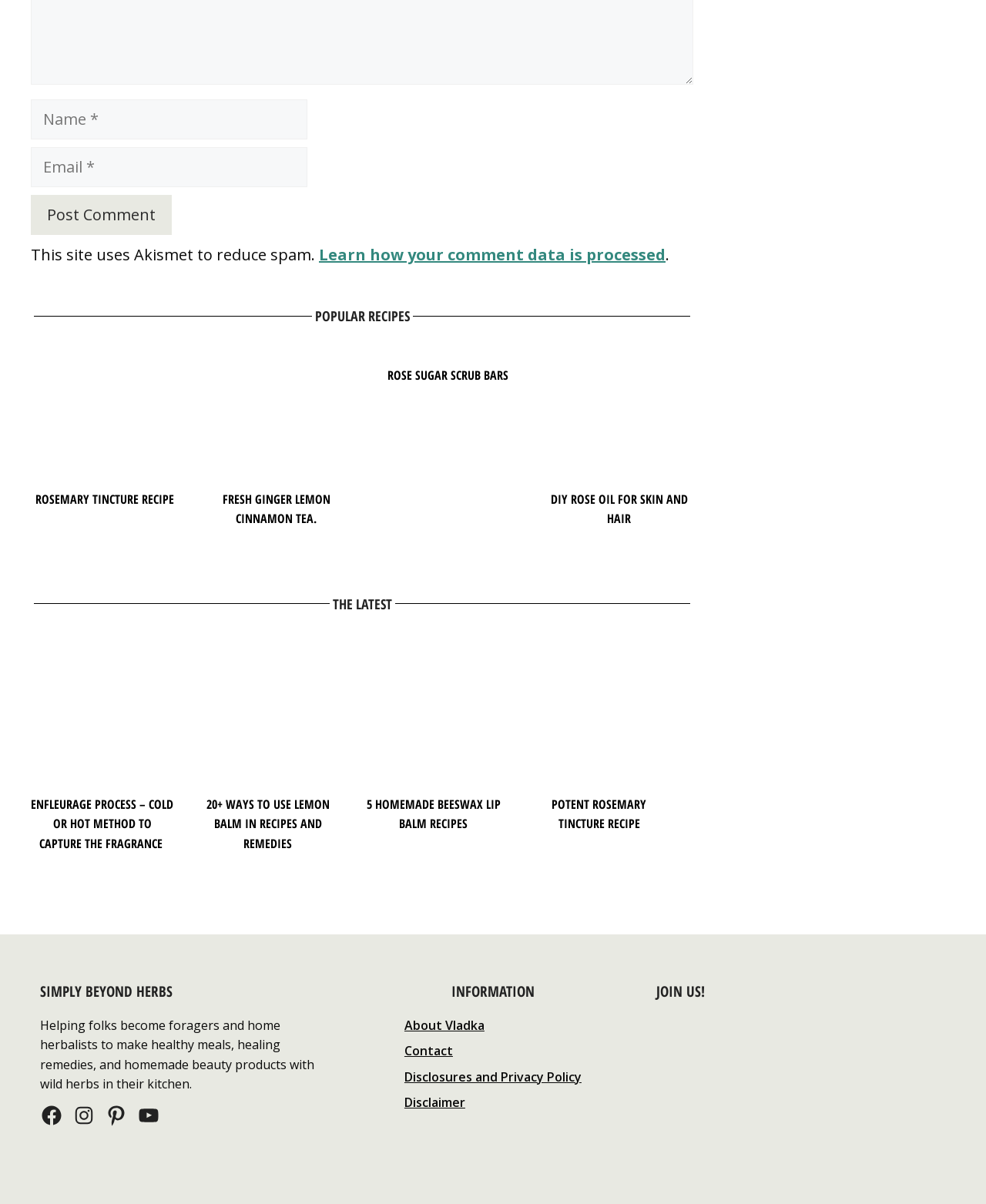Locate the bounding box coordinates of the area you need to click to fulfill this instruction: 'Enter your name'. The coordinates must be in the form of four float numbers ranging from 0 to 1: [left, top, right, bottom].

[0.031, 0.083, 0.312, 0.116]